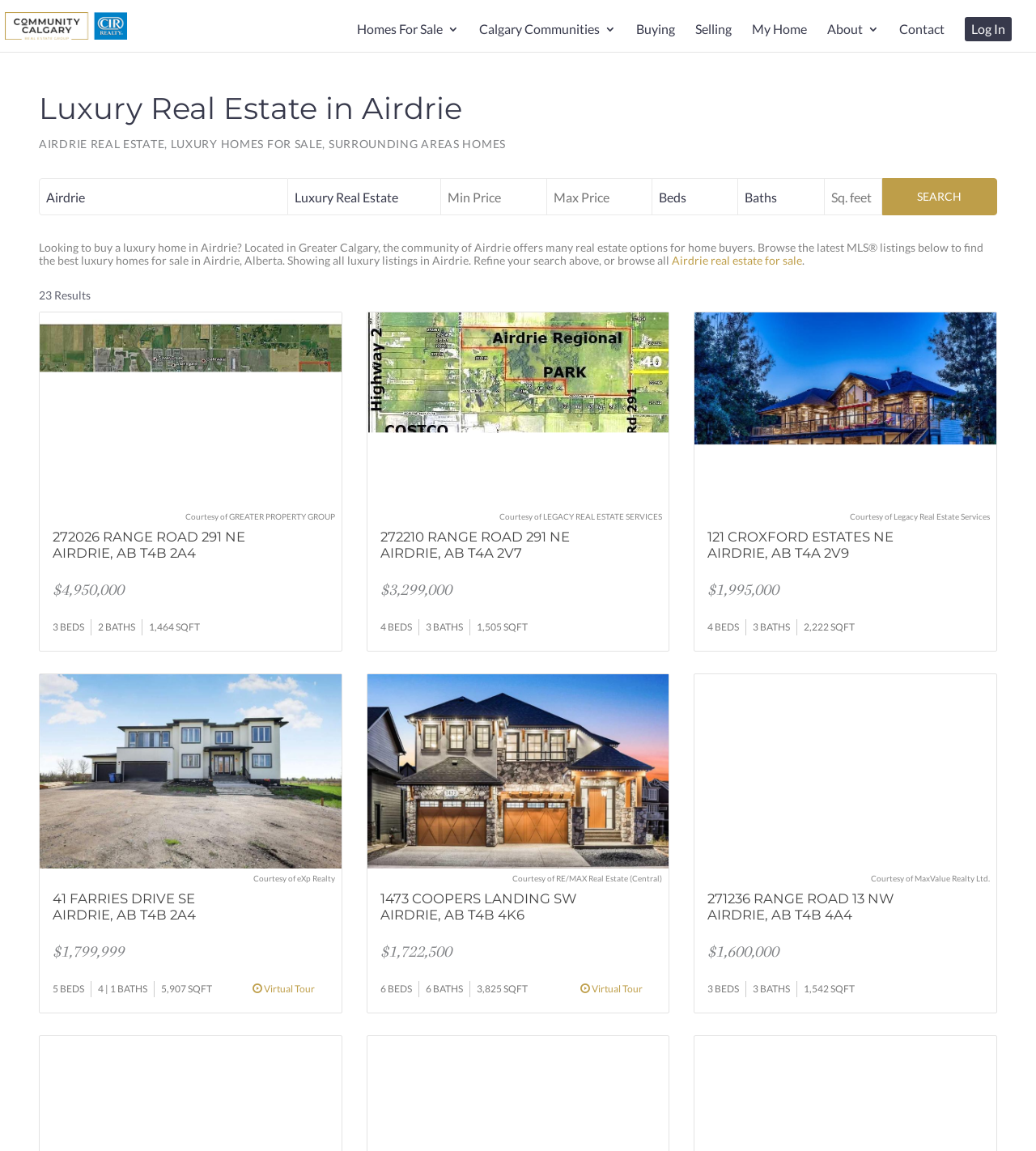Provide the bounding box coordinates for the UI element that is described by this text: "Airdrie real estate for sale". The coordinates should be in the form of four float numbers between 0 and 1: [left, top, right, bottom].

[0.648, 0.22, 0.774, 0.232]